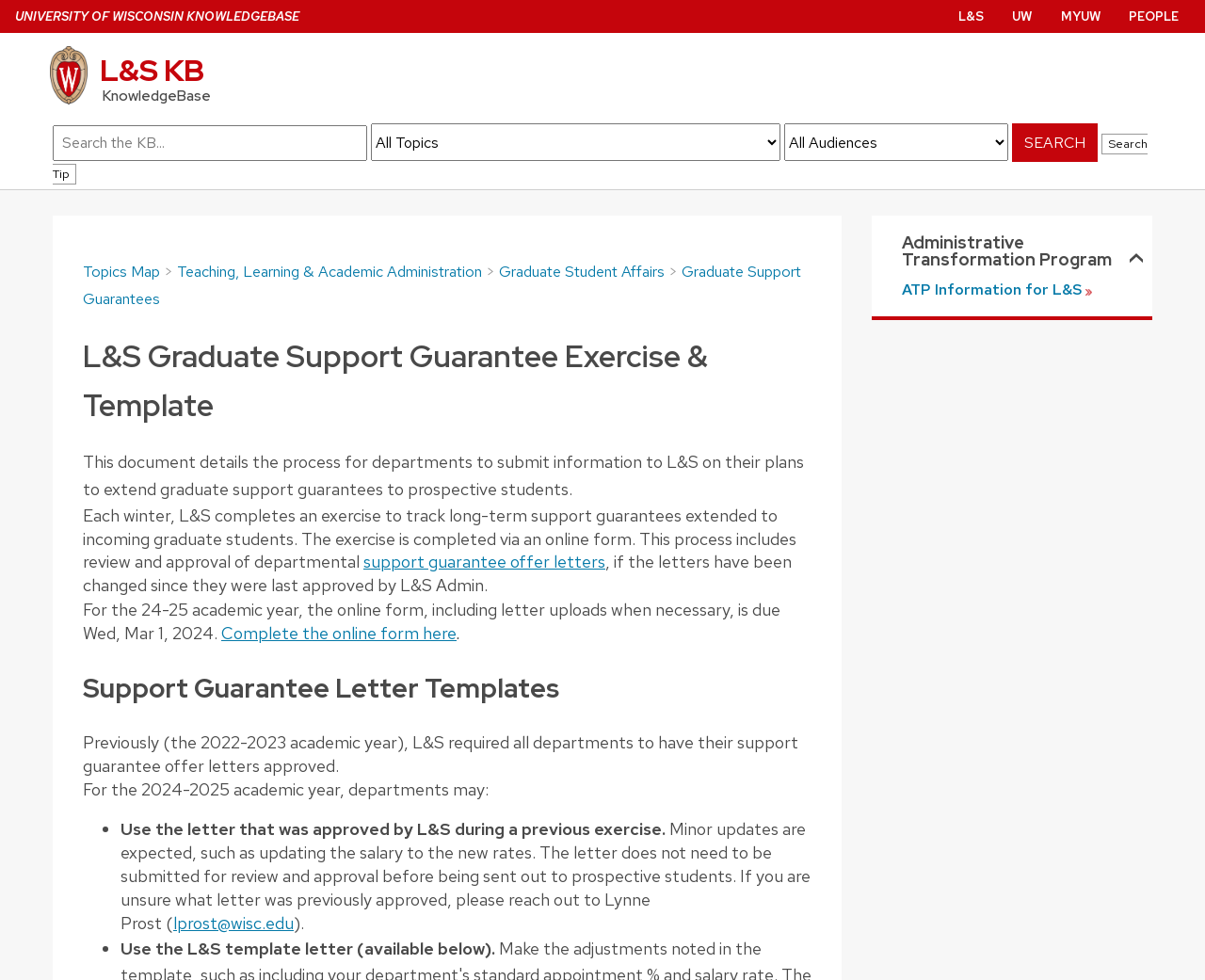Can you find the bounding box coordinates of the area I should click to execute the following instruction: "Search for a topic"?

[0.031, 0.103, 0.969, 0.188]